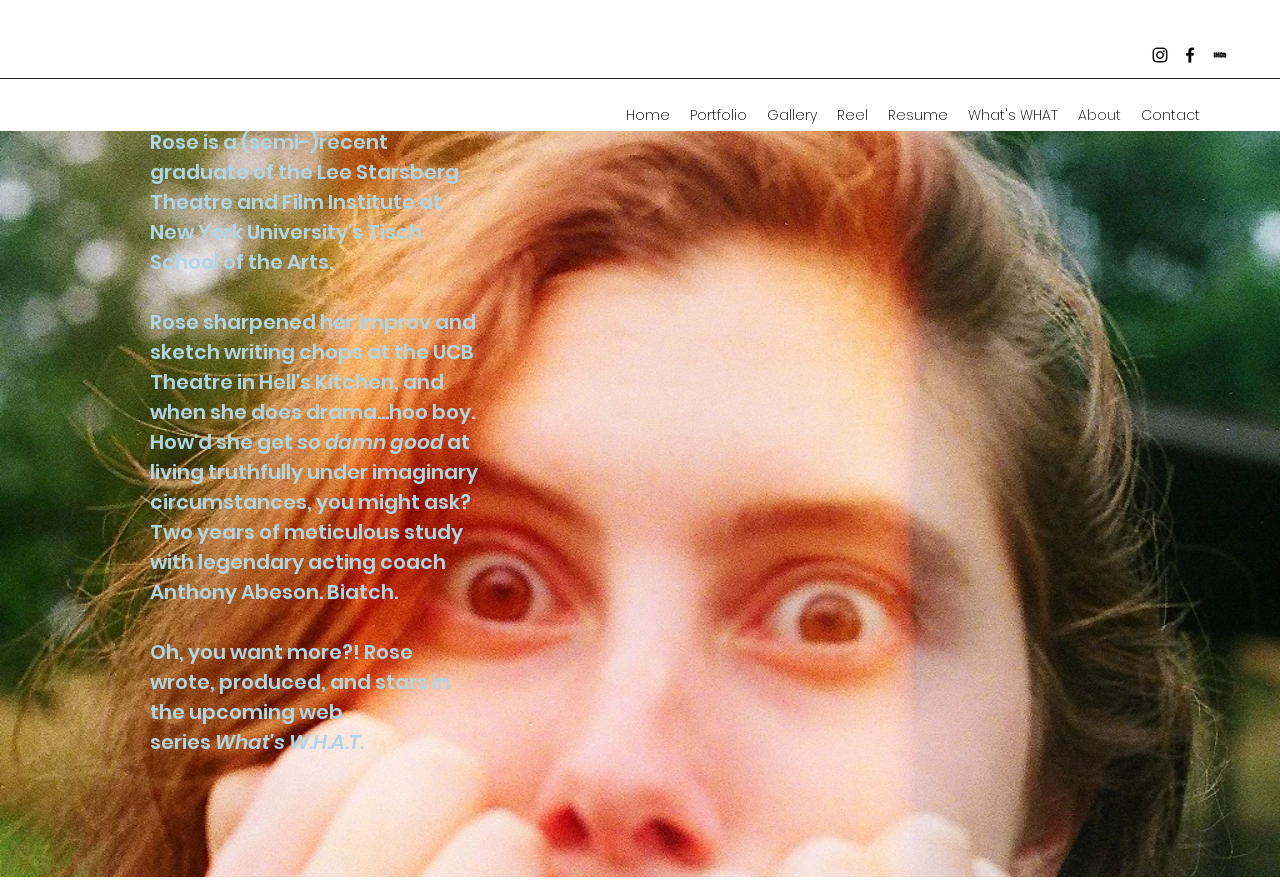Please identify the bounding box coordinates of the clickable region that I should interact with to perform the following instruction: "Download". The coordinates should be expressed as four float numbers between 0 and 1, i.e., [left, top, right, bottom].

[0.945, 0.051, 0.961, 0.074]